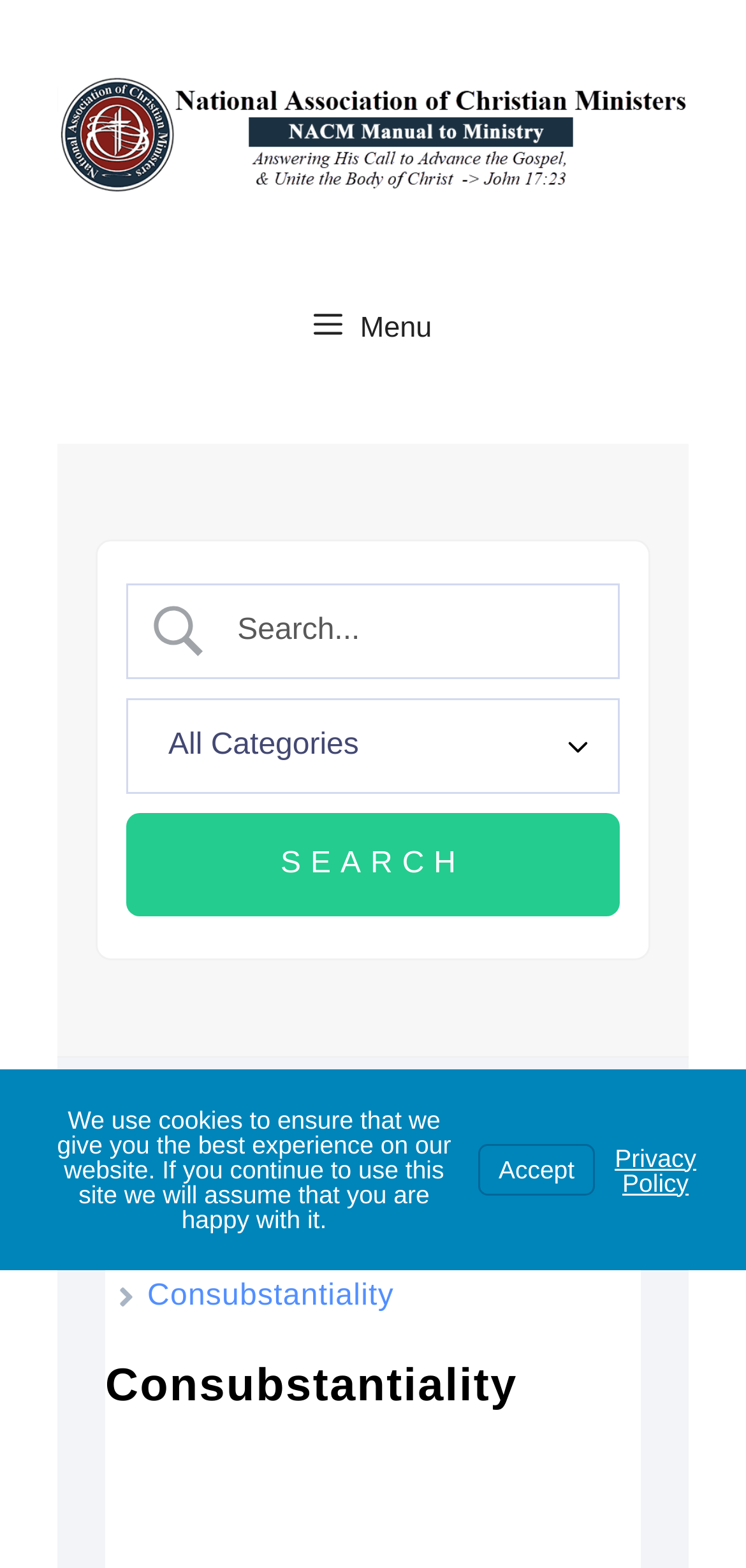Please answer the following question using a single word or phrase: 
How many links are in the primary navigation?

4